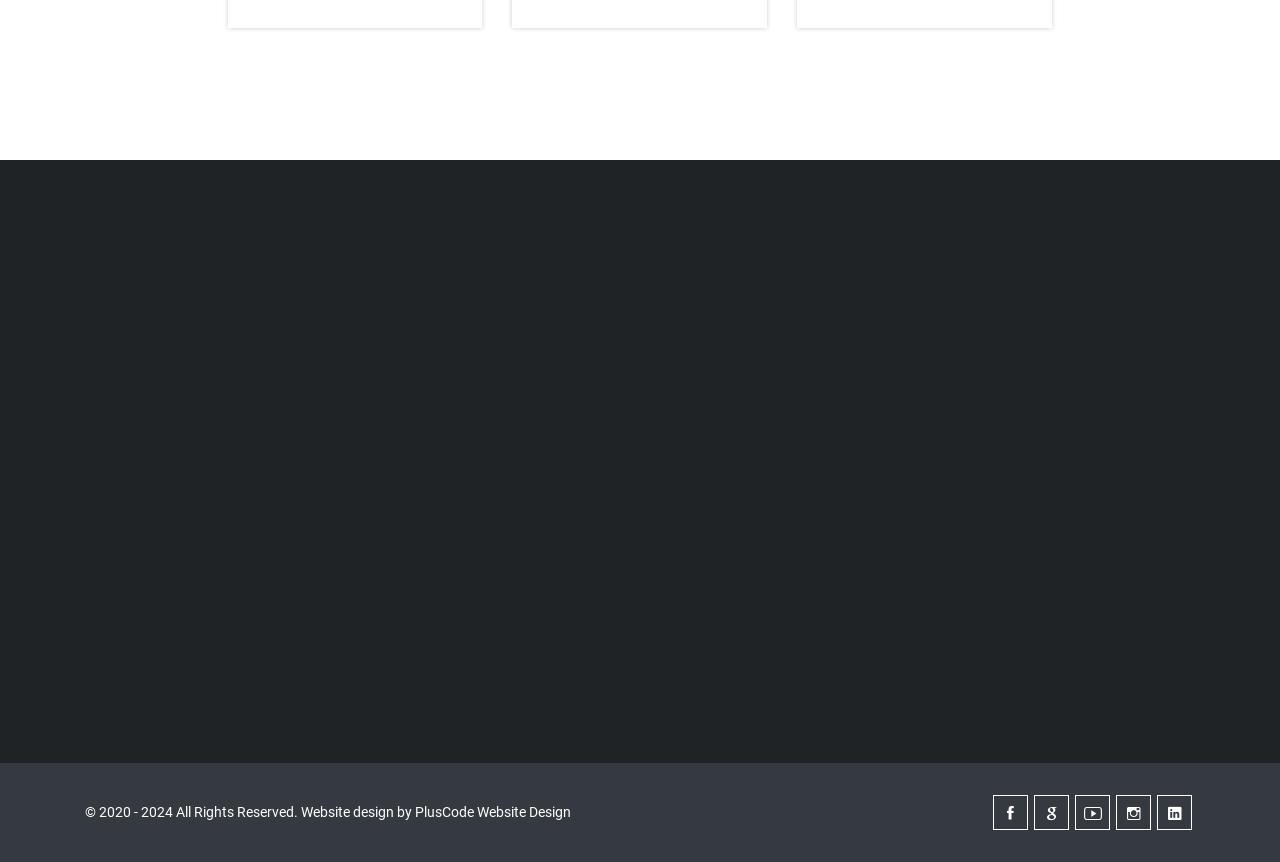What is the copyright year range of the website? Please answer the question using a single word or phrase based on the image.

2020 - 2024